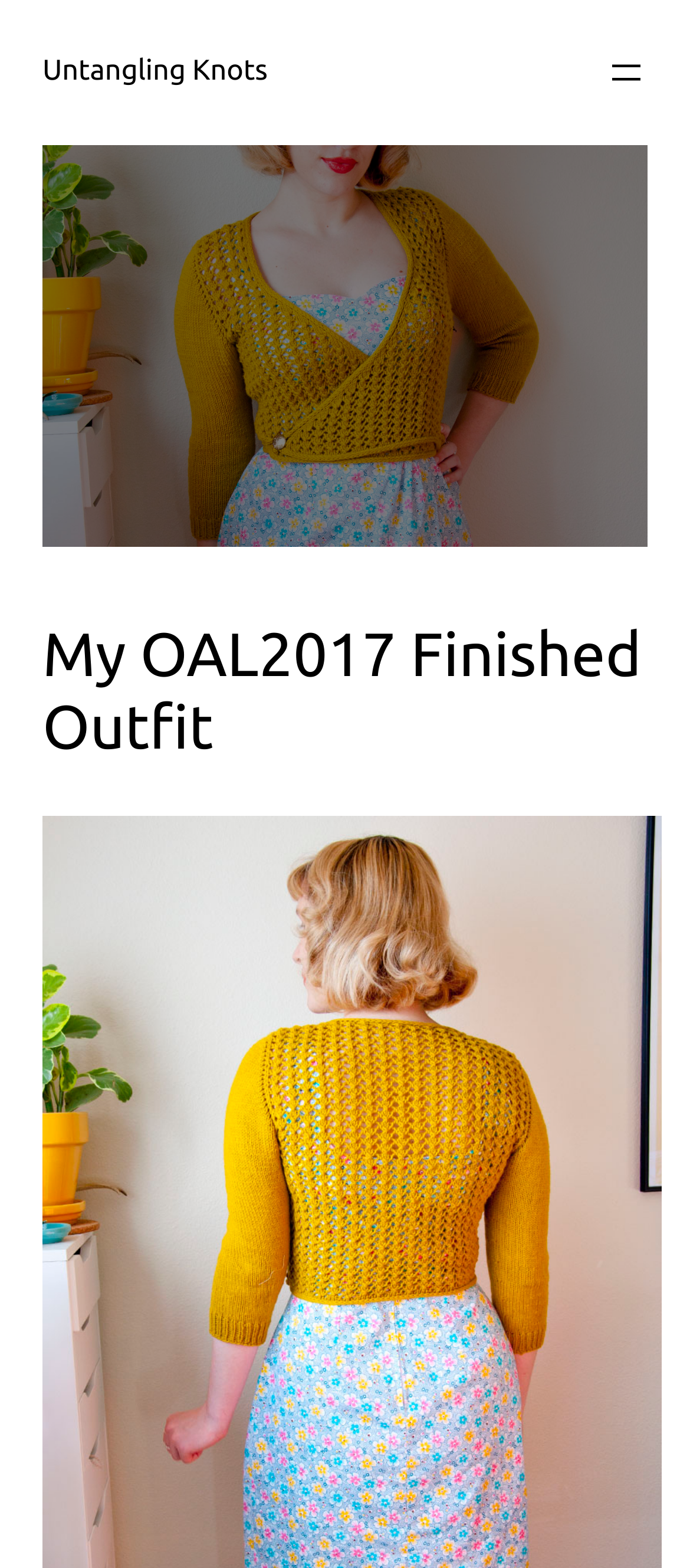Bounding box coordinates are specified in the format (top-left x, top-left y, bottom-right x, bottom-right y). All values are floating point numbers bounded between 0 and 1. Please provide the bounding box coordinate of the region this sentence describes: Untangling Knots

[0.062, 0.036, 0.388, 0.056]